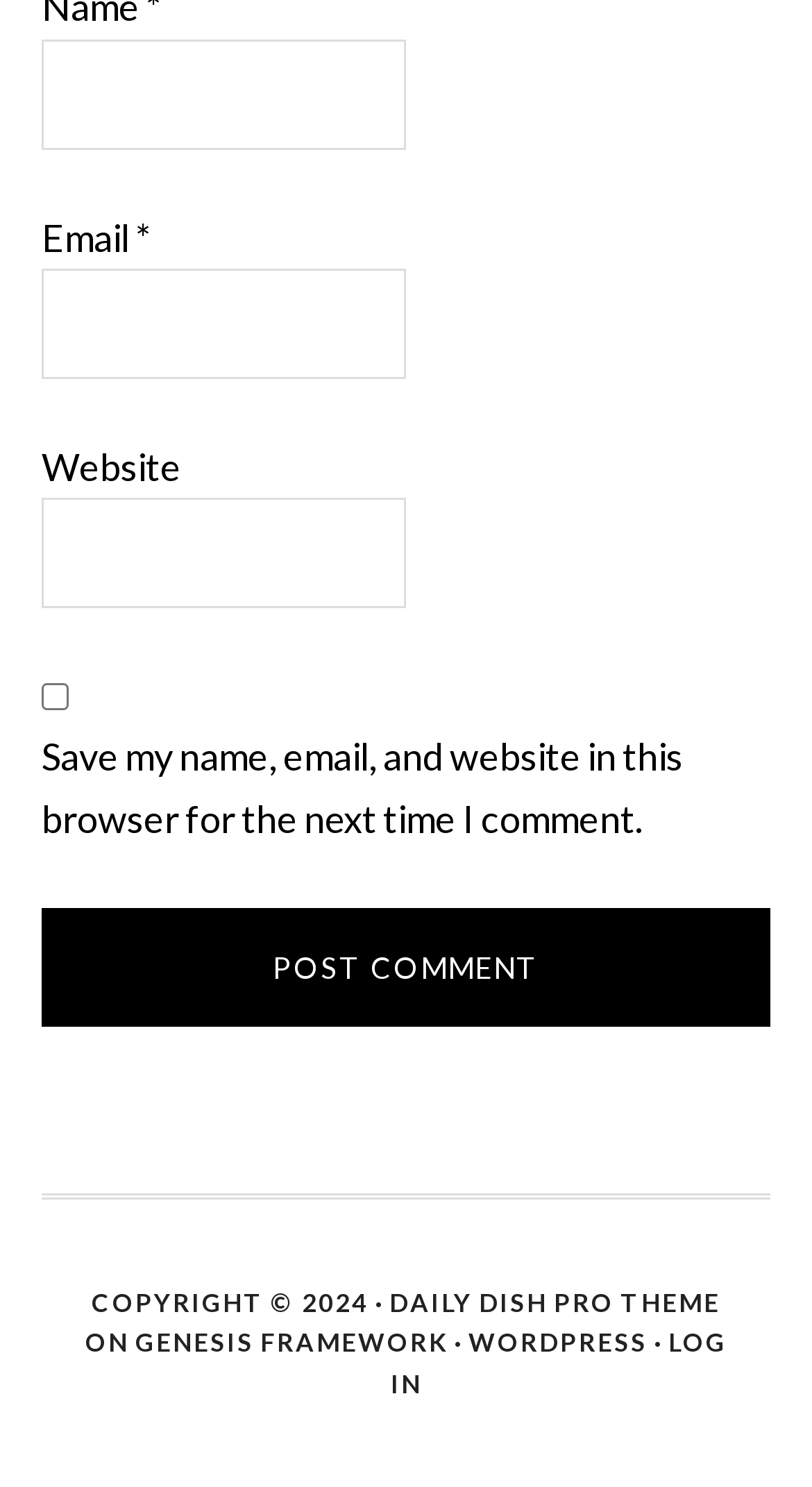Locate the bounding box coordinates of the element to click to perform the following action: 'Click the Post Comment button'. The coordinates should be given as four float values between 0 and 1, in the form of [left, top, right, bottom].

[0.051, 0.61, 0.949, 0.69]